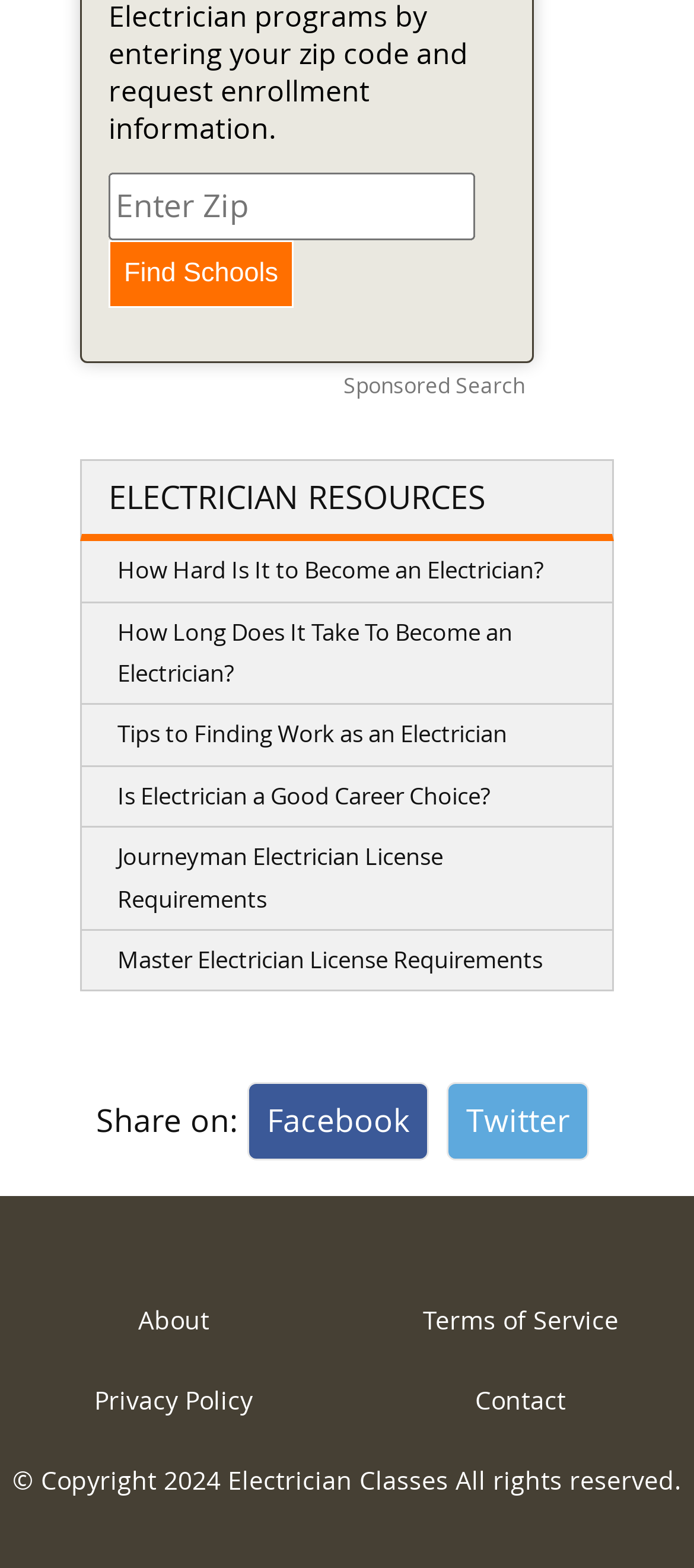What topics are discussed in the links under 'ELECTRICIAN RESOURCES'?
Offer a detailed and full explanation in response to the question.

The links under the 'ELECTRICIAN RESOURCES' heading discuss various topics related to becoming an electrician, such as how hard it is to become an electrician, how long it takes, tips for finding work, and license requirements.